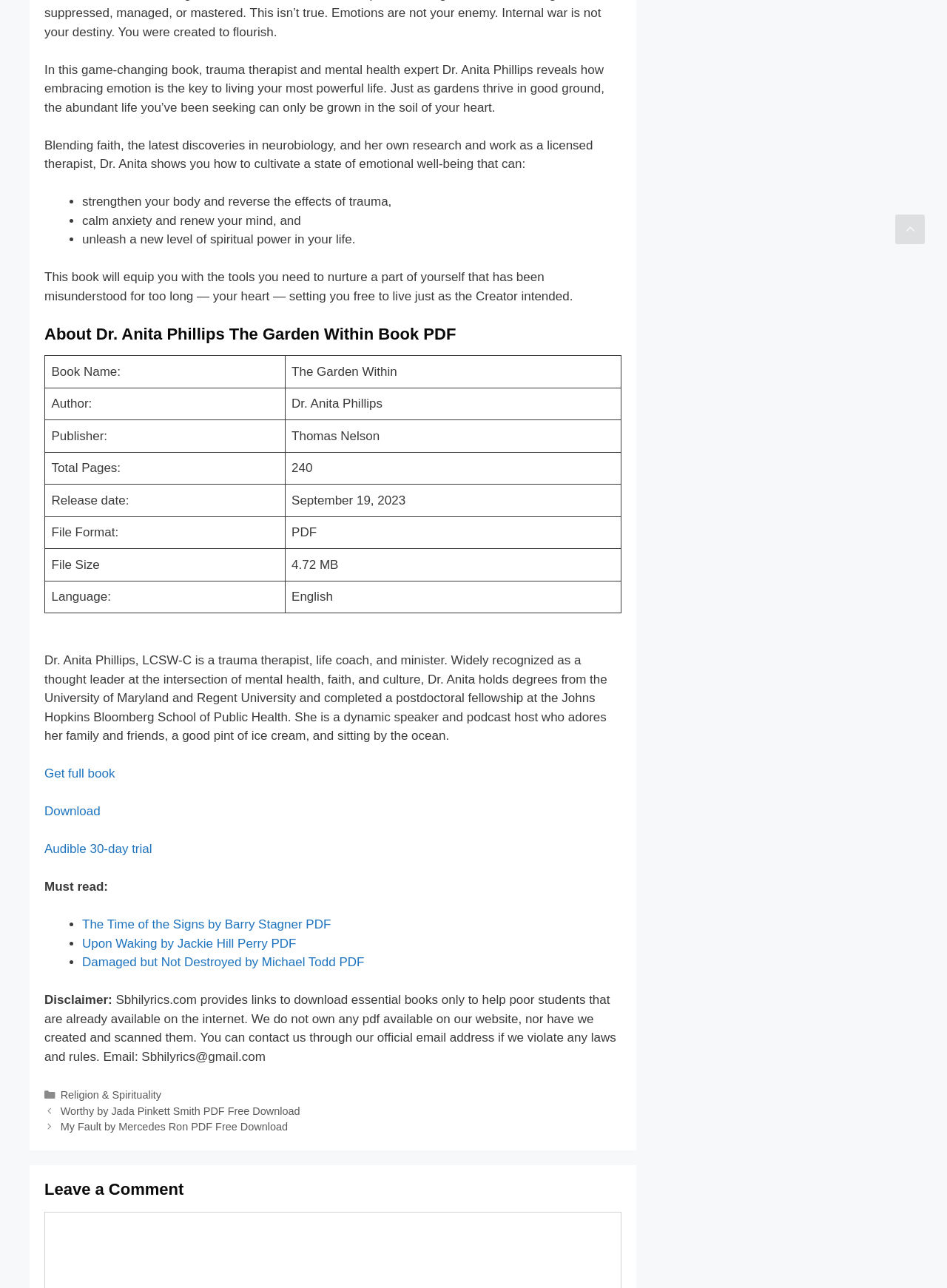What is the release date of the book?
Using the visual information, respond with a single word or phrase.

September 19, 2023